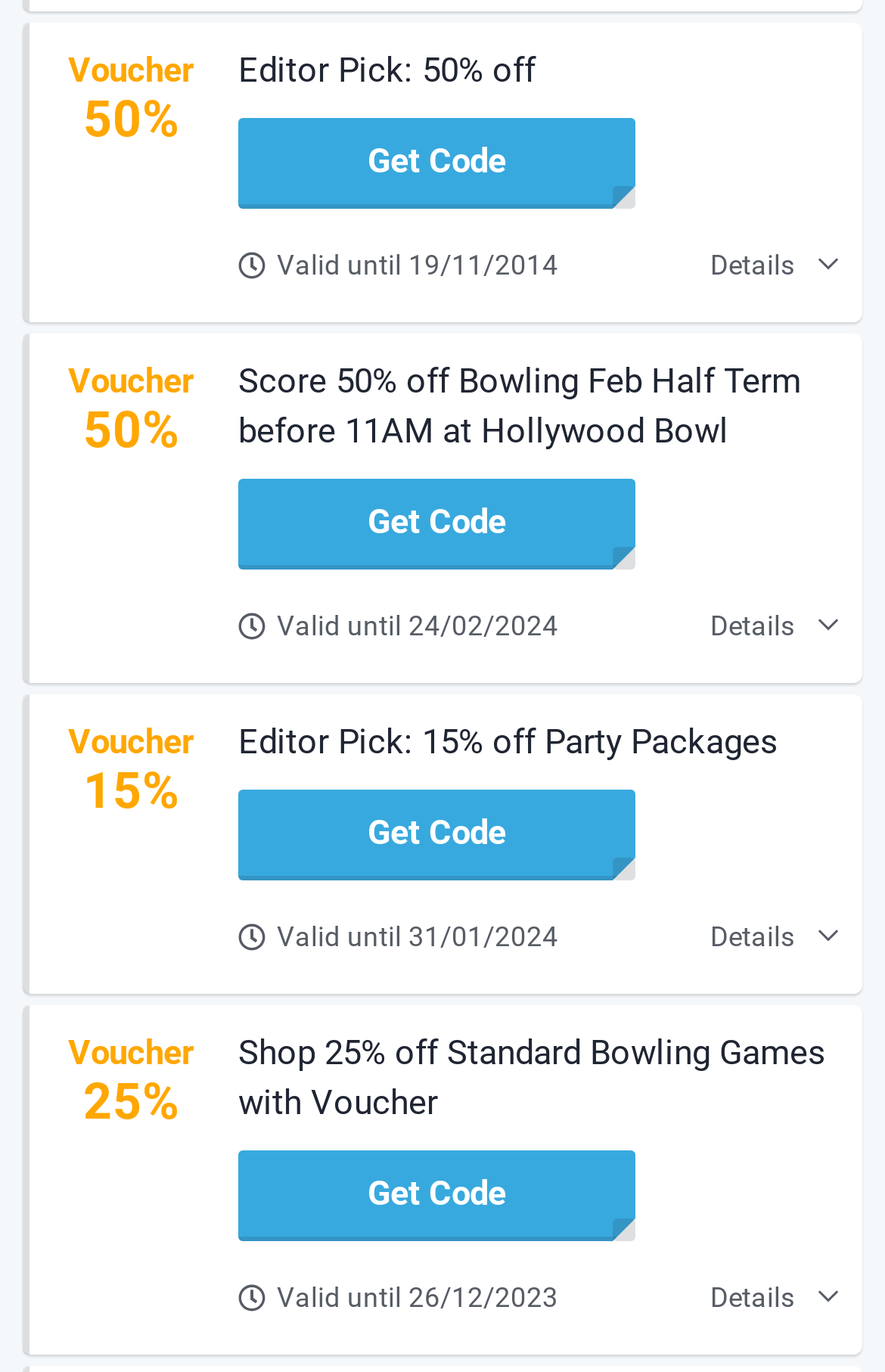Please provide a detailed answer to the question below by examining the image:
What is the discount percentage of the first voucher?

The first voucher is described as 'Voucher 50%' and has a button with the same text, indicating that the discount percentage is 50%.